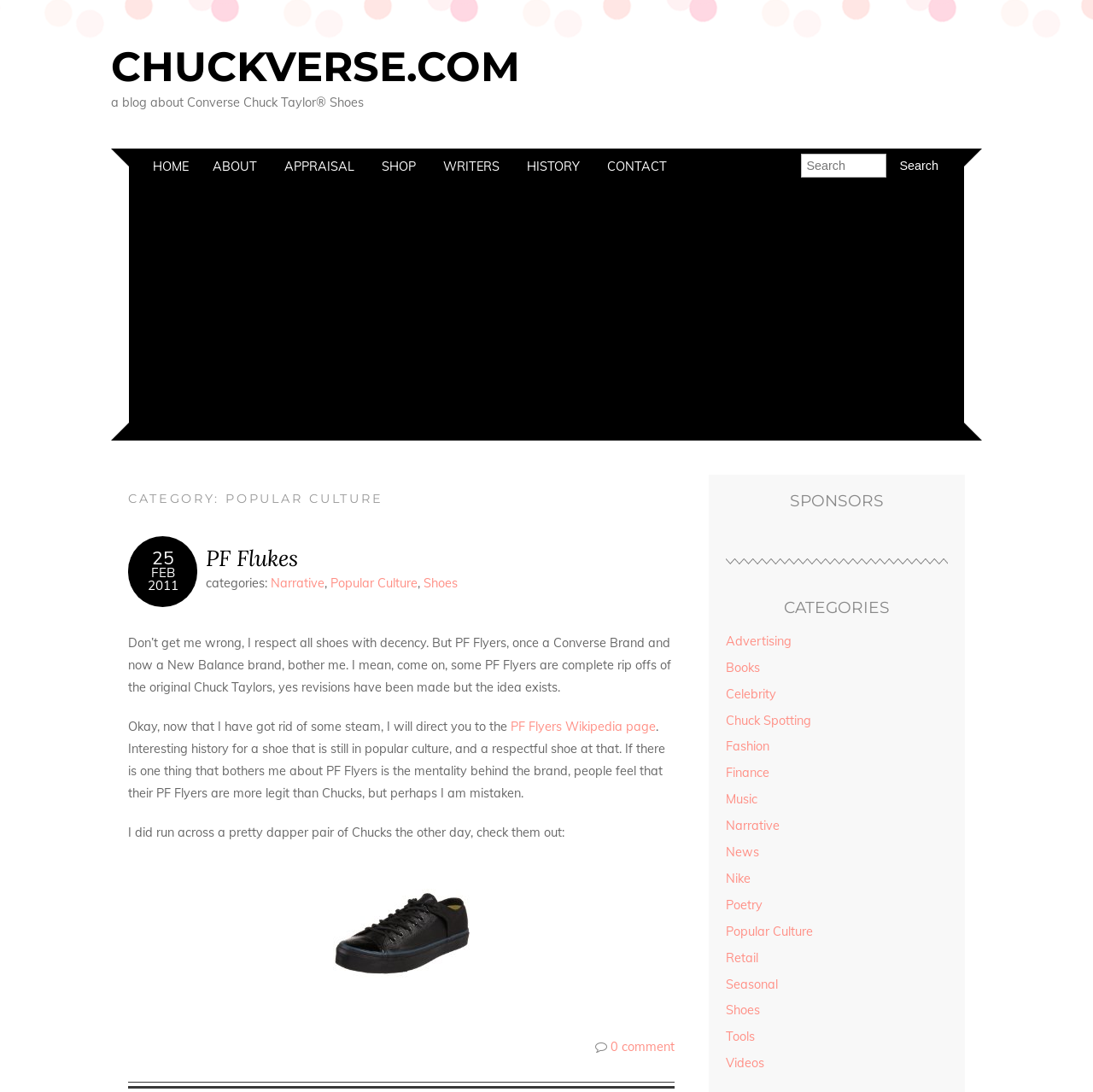Refer to the image and offer a detailed explanation in response to the question: What is the category of the article?

The category of the article can be found in the article header, where it says 'CATEGORY: POPULAR CULTURE'. This indicates that the article is related to popular culture.